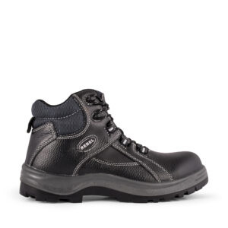What type of construction do the boots feature?
Answer the question in as much detail as possible.

According to the caption, the boots feature a high-top construction, which suggests that they have a higher ankle height for added protection and support.